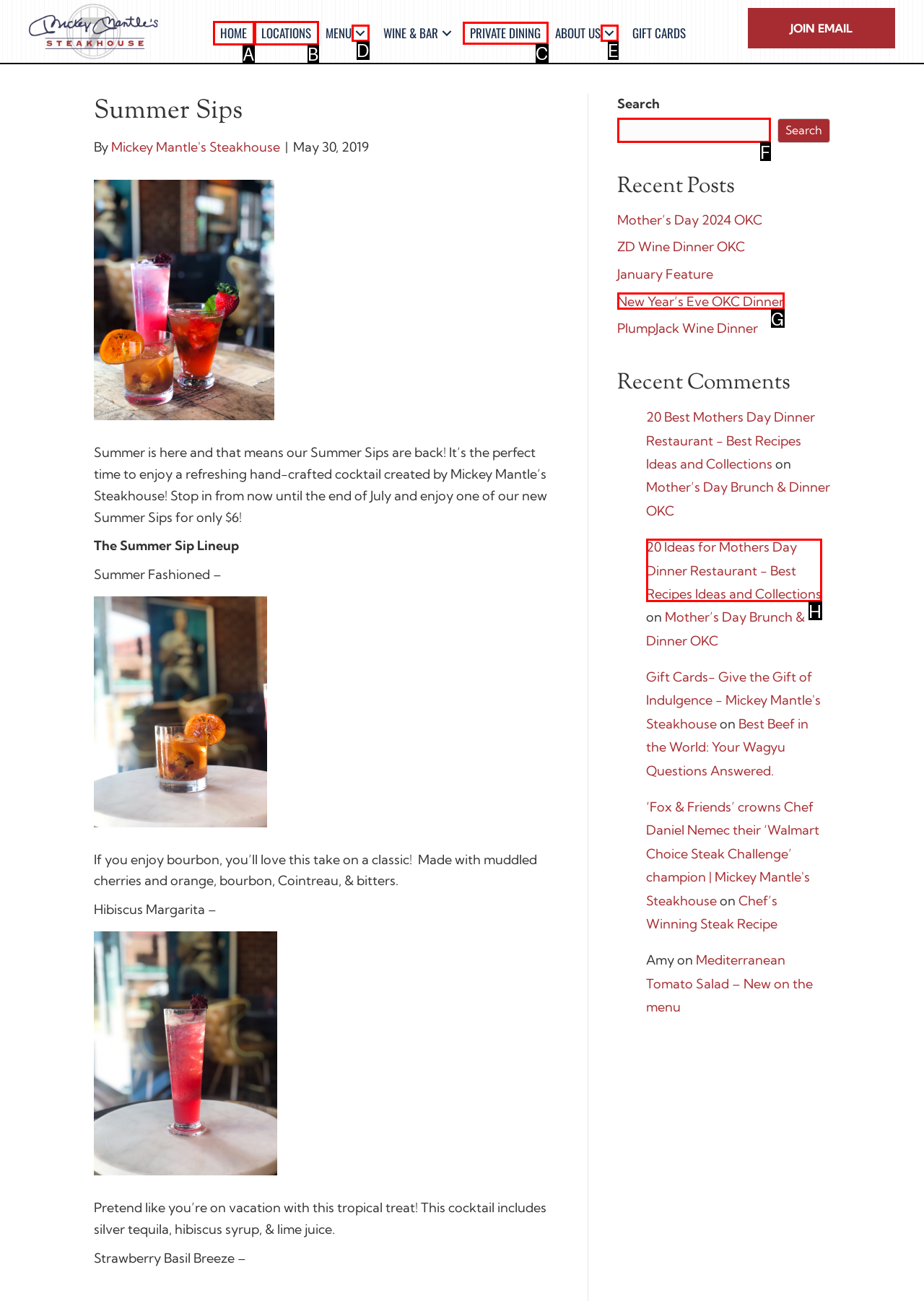Identify the correct HTML element to click for the task: View the 'PRIVATE DINING' page. Provide the letter of your choice.

C